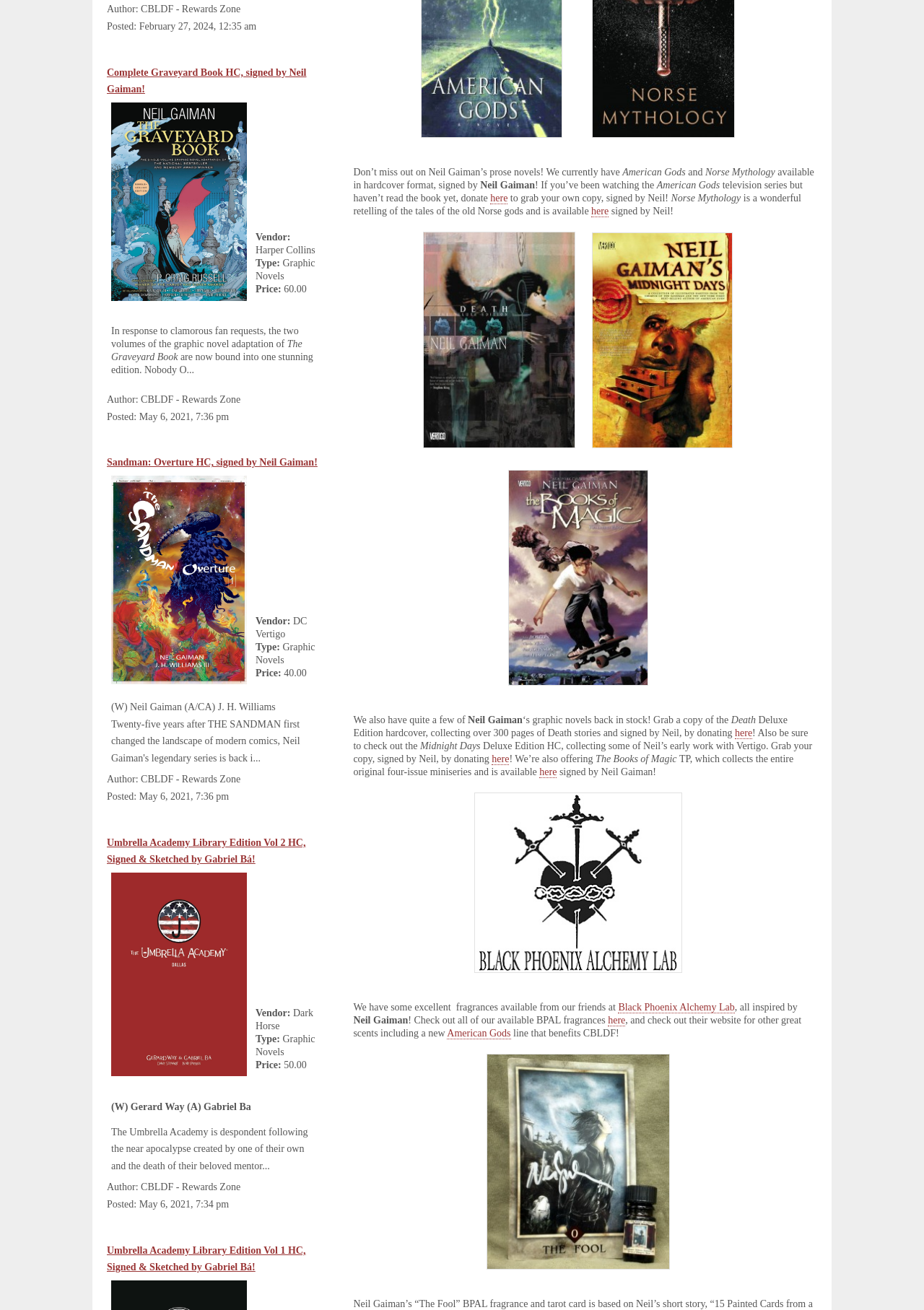Find the bounding box coordinates for the area you need to click to carry out the instruction: "Explore fragrances from Black Phoenix Alchemy Lab". The coordinates should be four float numbers between 0 and 1, indicated as [left, top, right, bottom].

[0.669, 0.765, 0.795, 0.773]